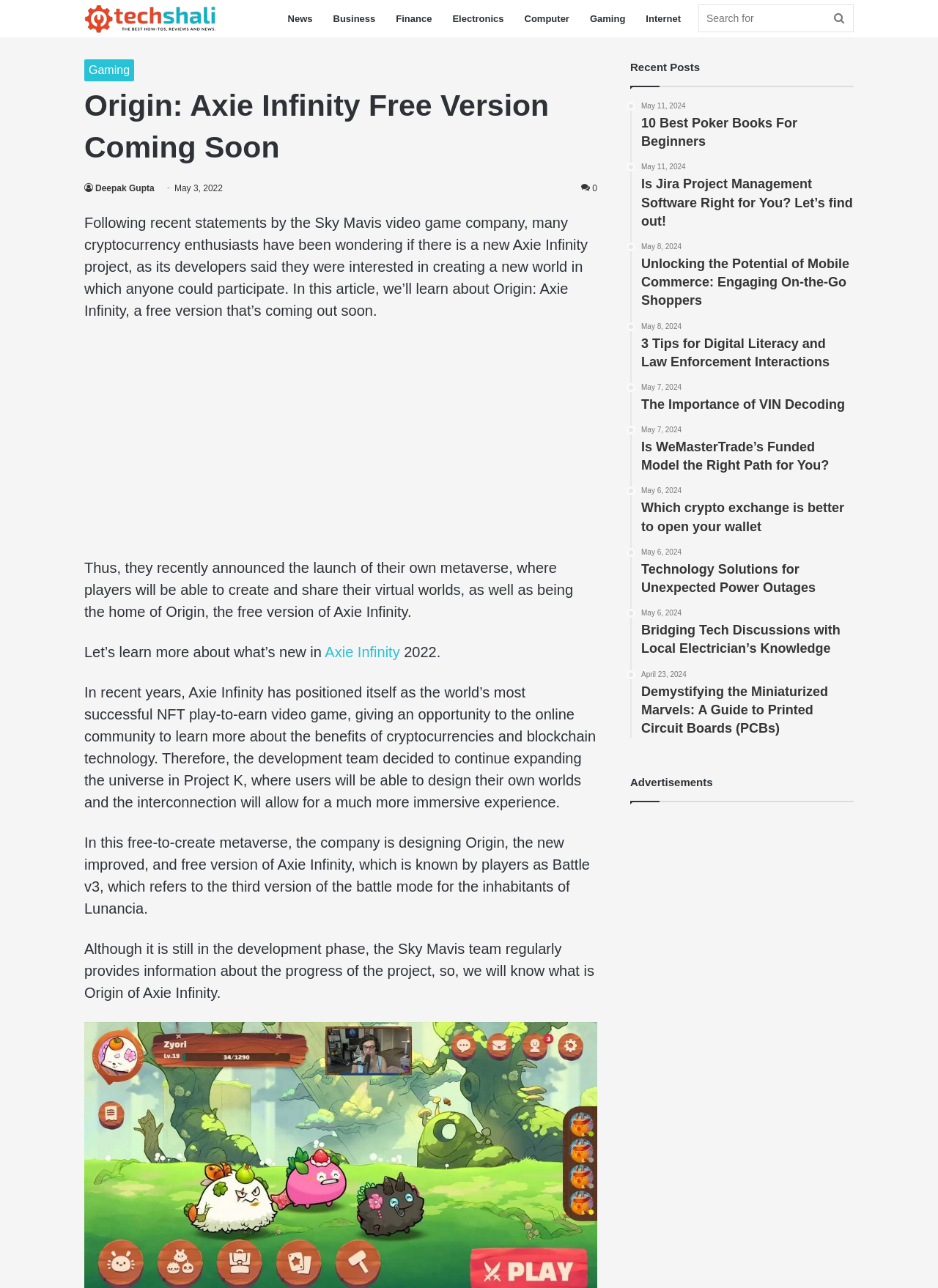Examine the screenshot and answer the question in as much detail as possible: What is the purpose of Project K?

Project K is a project where users will be able to design their own worlds, and the interconnection will allow for a much more immersive experience.